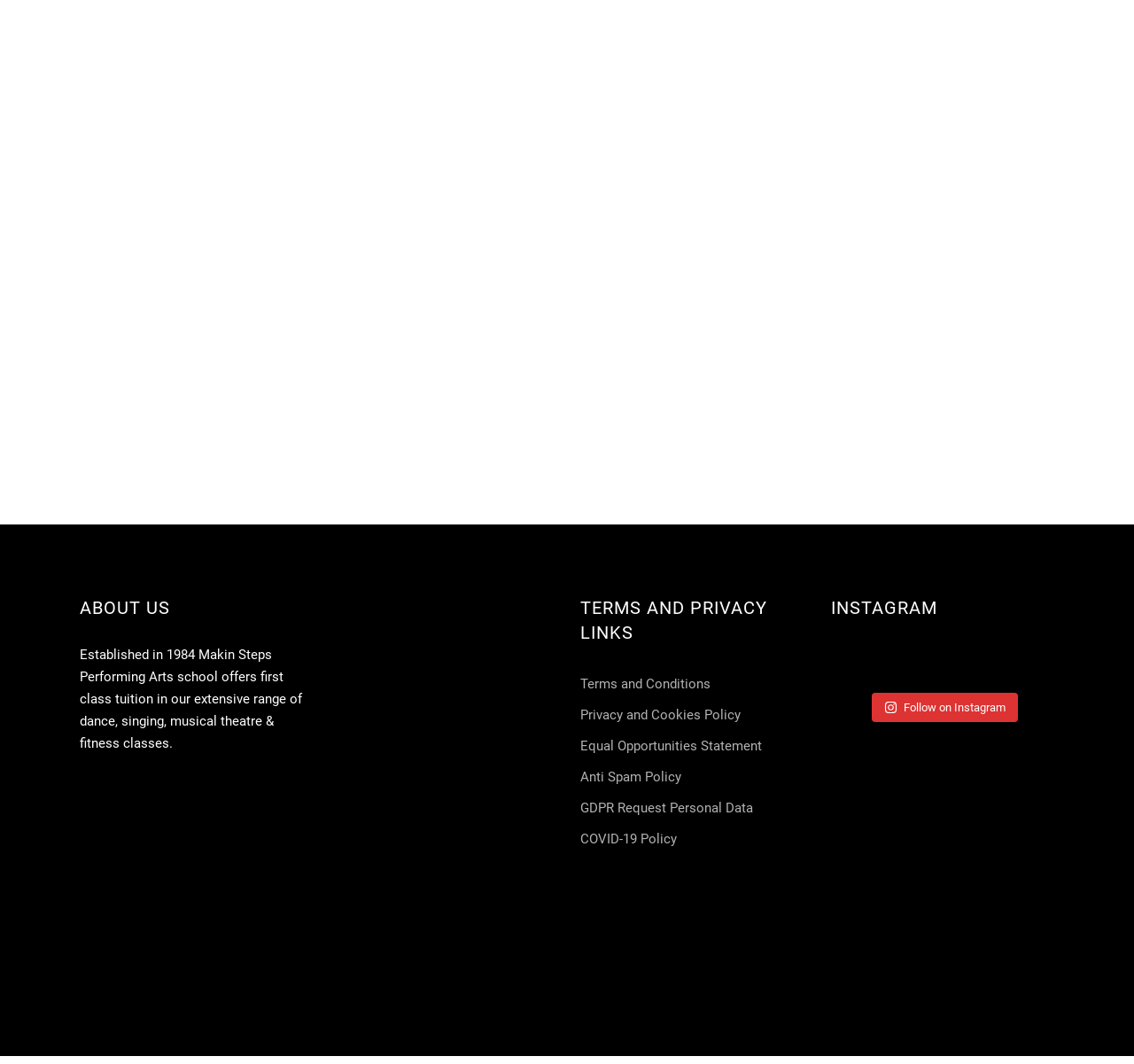Where is the performing arts school located?
Give a comprehensive and detailed explanation for the question.

The location of the performing arts school can be found in the image and link elements with the text 'Harlow essex at Potter Street community centre'.